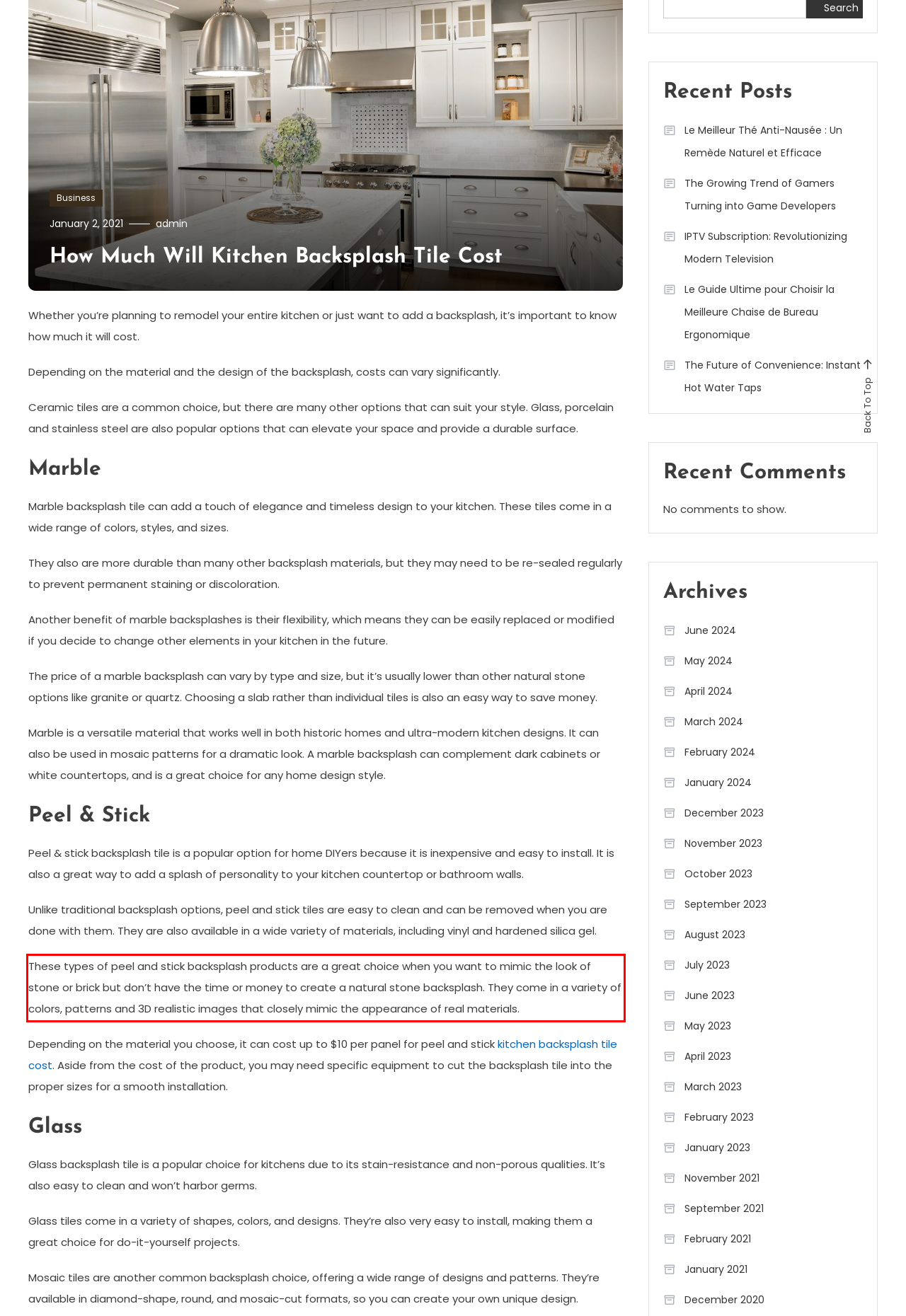Given the screenshot of a webpage, identify the red rectangle bounding box and recognize the text content inside it, generating the extracted text.

These types of peel and stick backsplash products are a great choice when you want to mimic the look of stone or brick but don’t have the time or money to create a natural stone backsplash. They come in a variety of colors, patterns and 3D realistic images that closely mimic the appearance of real materials.